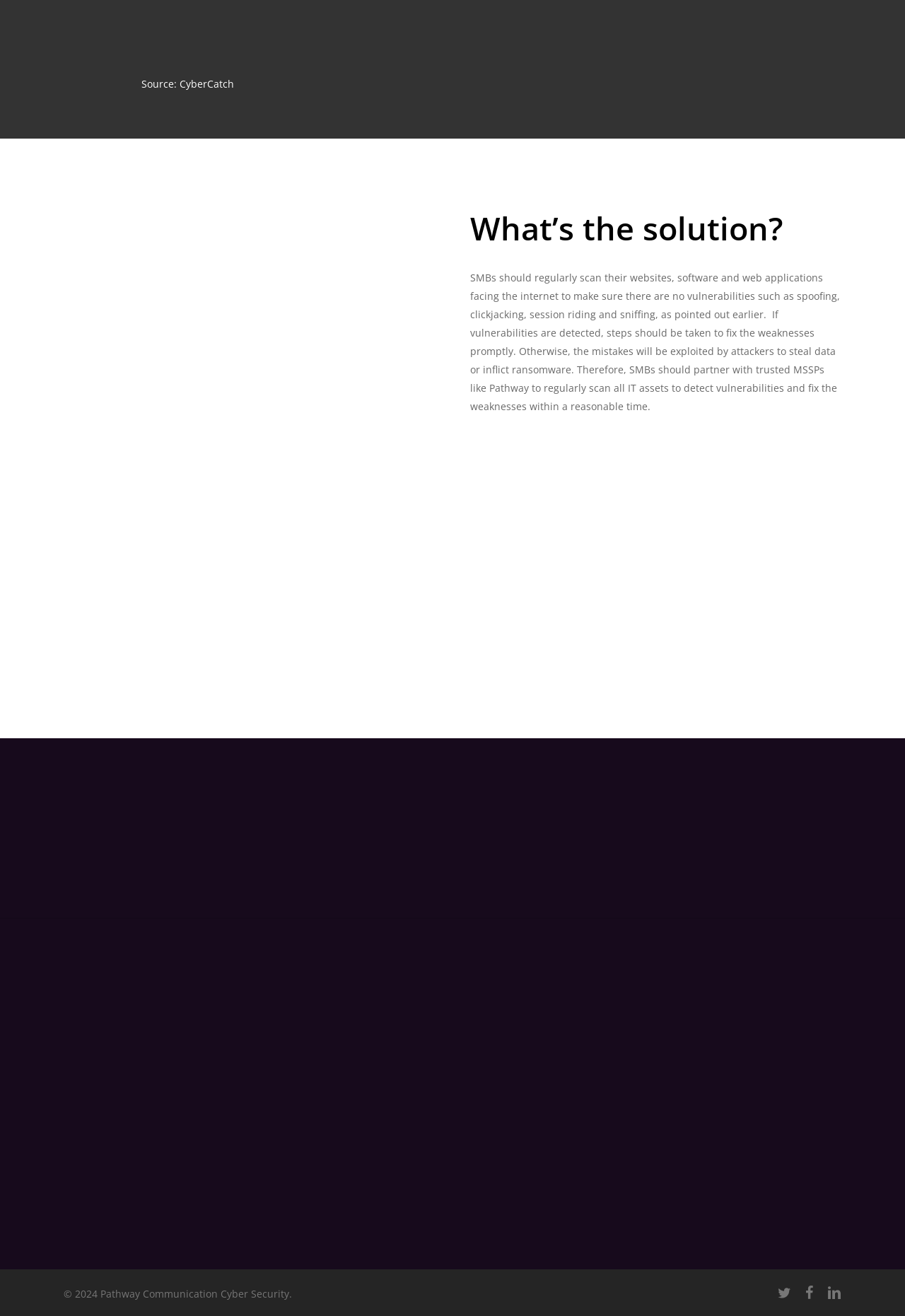Please identify the bounding box coordinates of the clickable region that I should interact with to perform the following instruction: "Talk to our experts". The coordinates should be expressed as four float numbers between 0 and 1, i.e., [left, top, right, bottom].

[0.52, 0.335, 0.688, 0.362]